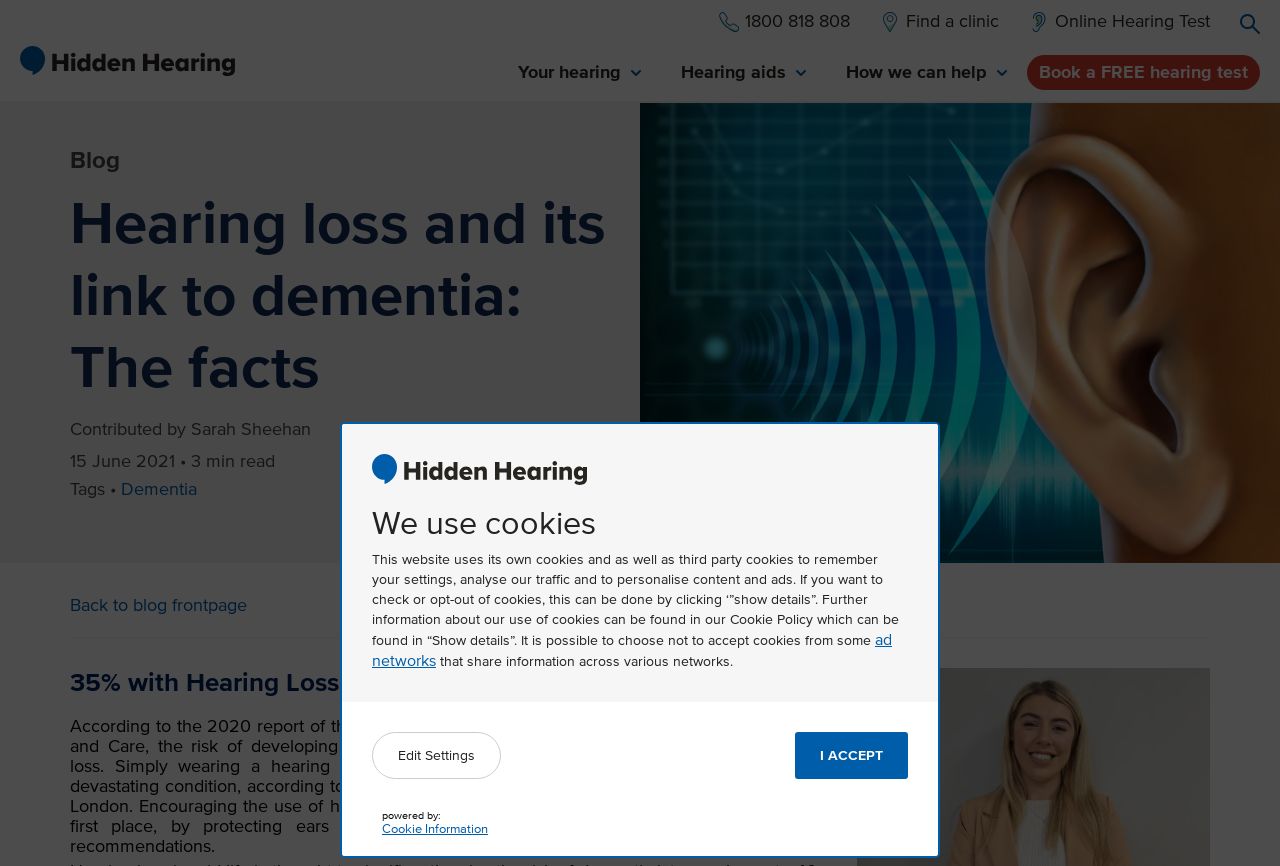What is the purpose of the 'Book a FREE hearing test' link?
Please provide a single word or phrase as your answer based on the screenshot.

To book a free hearing test